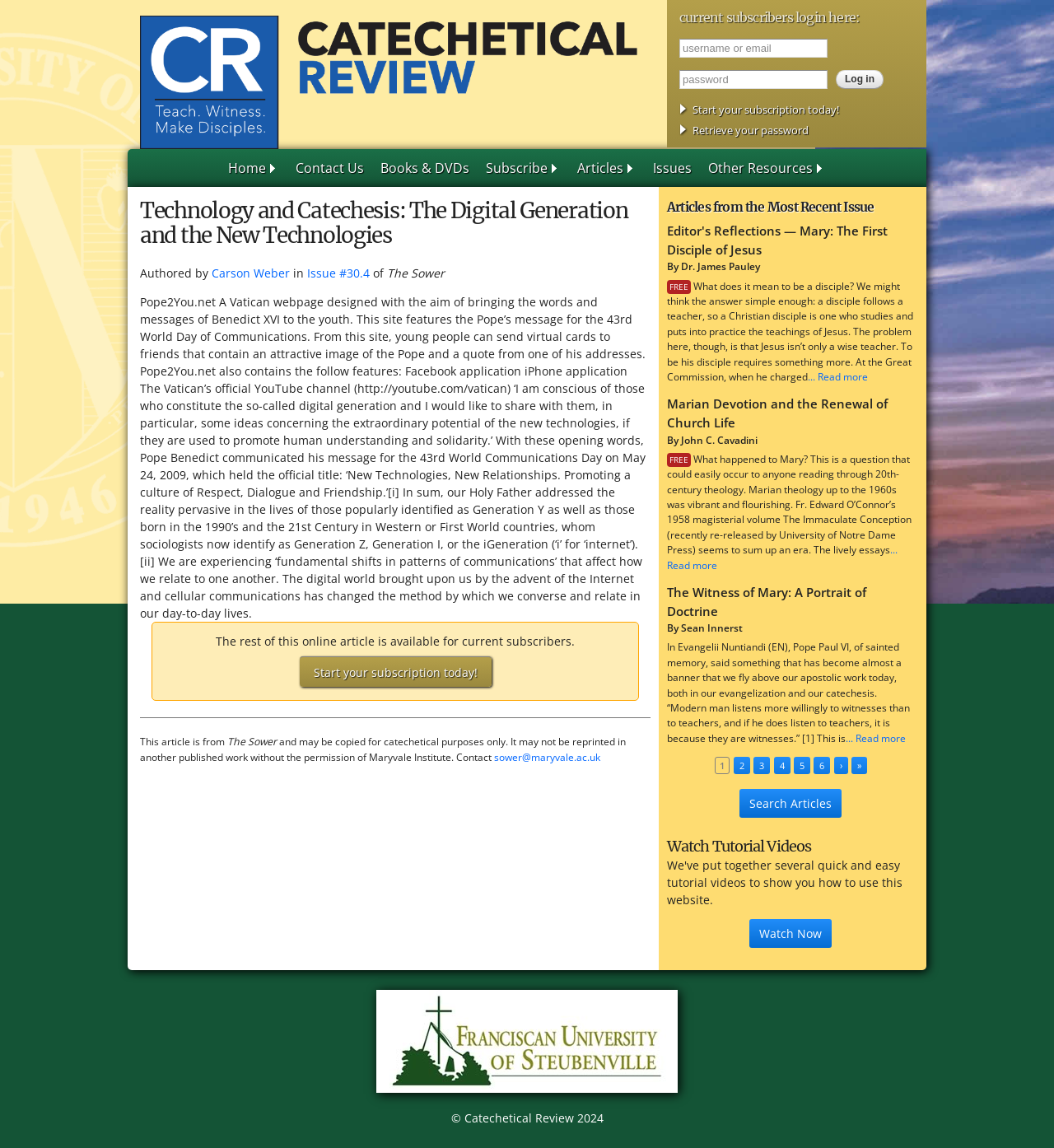What is the purpose of Pope2You.net?
Please elaborate on the answer to the question with detailed information.

I found the answer by reading the article, which describes Pope2You.net as a Vatican webpage designed to bring the words and messages of Benedict XVI to the youth, featuring the Pope's message for the 43rd World Day of Communications.